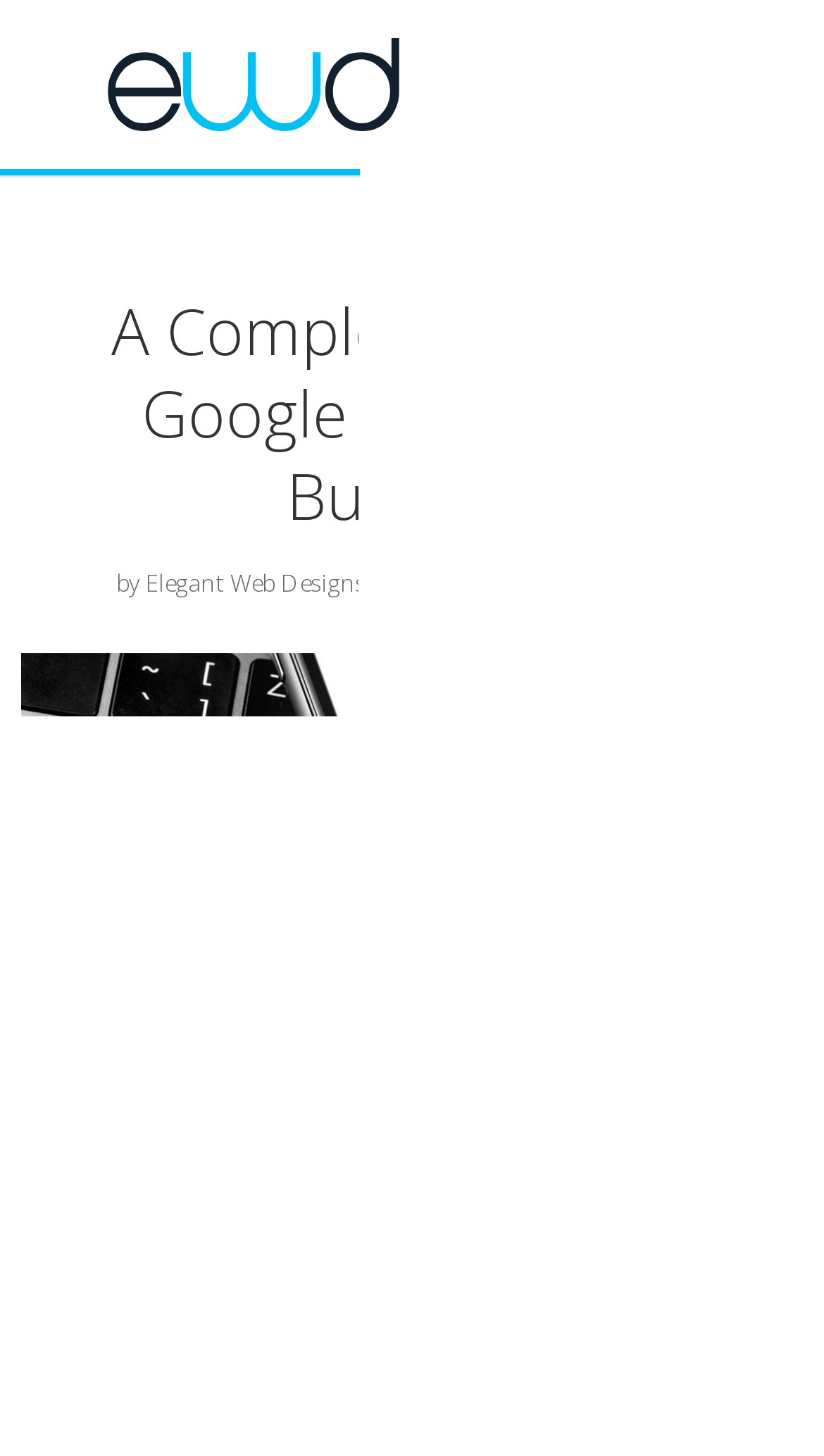Determine the bounding box coordinates for the UI element matching this description: "alt="Elegant Web Designs"".

[0.11, 0.042, 0.505, 0.069]